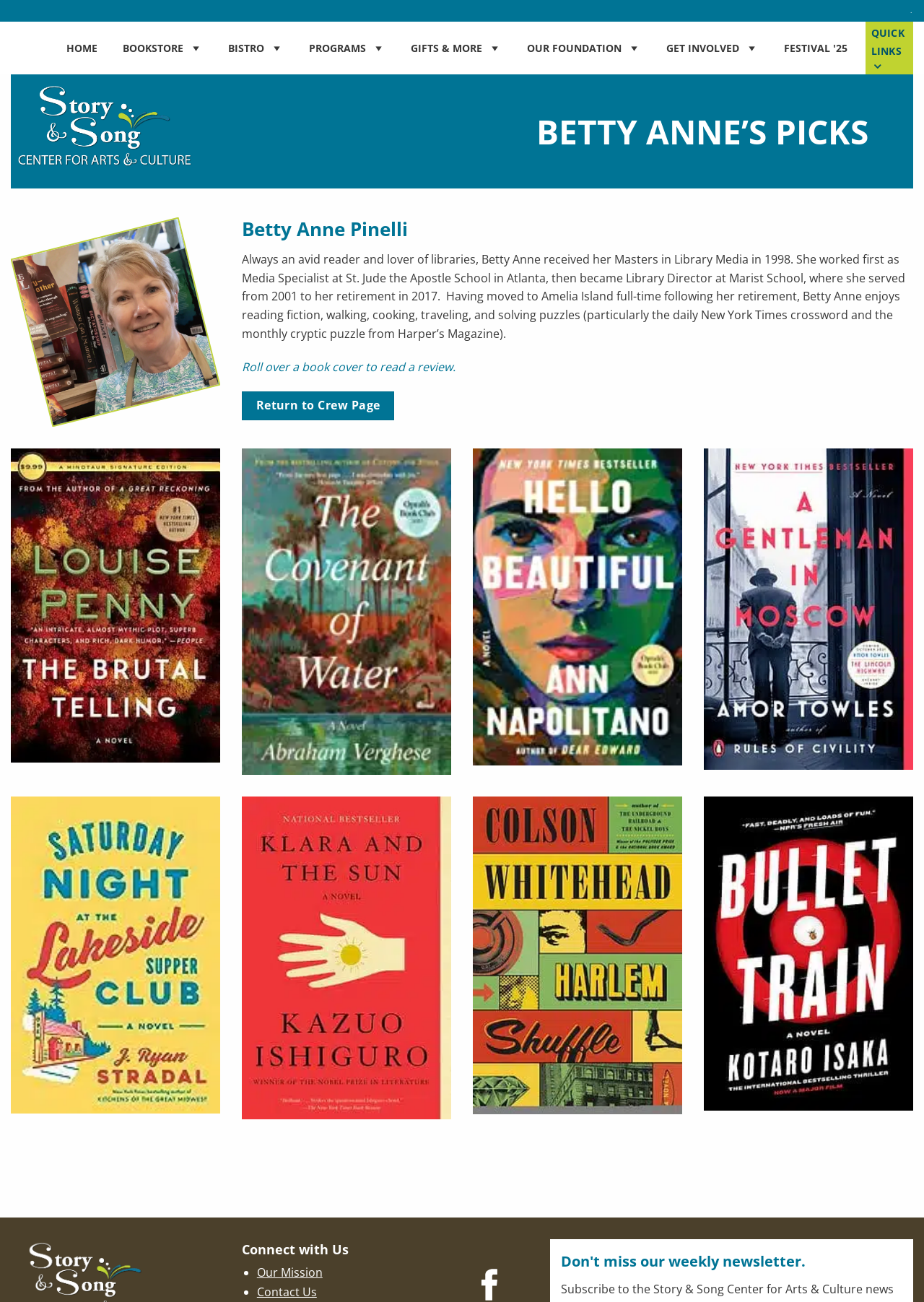Respond to the following question using a concise word or phrase: 
What is the purpose of the 'QUICK LINKS' menu?

To provide quick access to important links